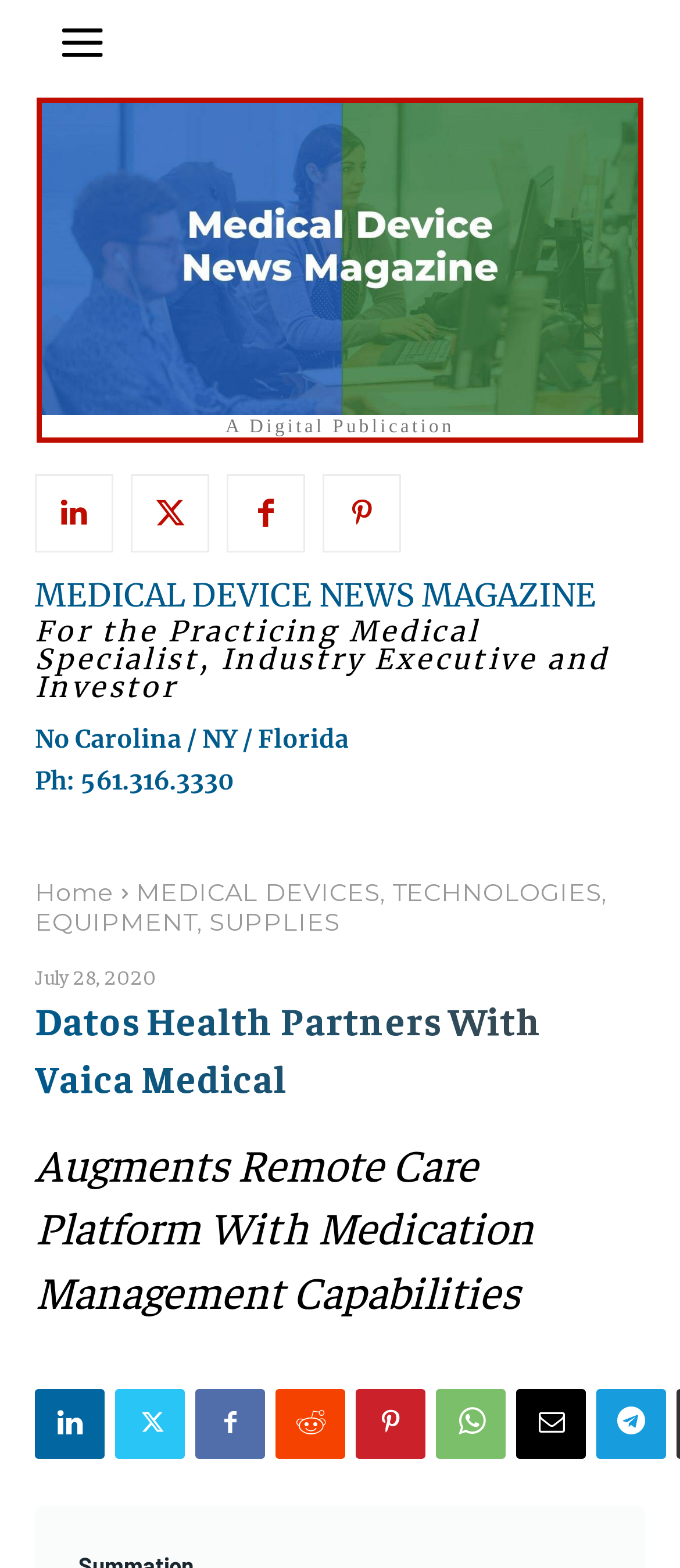Determine the bounding box coordinates of the target area to click to execute the following instruction: "Read the article about Datos Health Partners With Vaica Medical."

[0.051, 0.633, 0.949, 0.706]